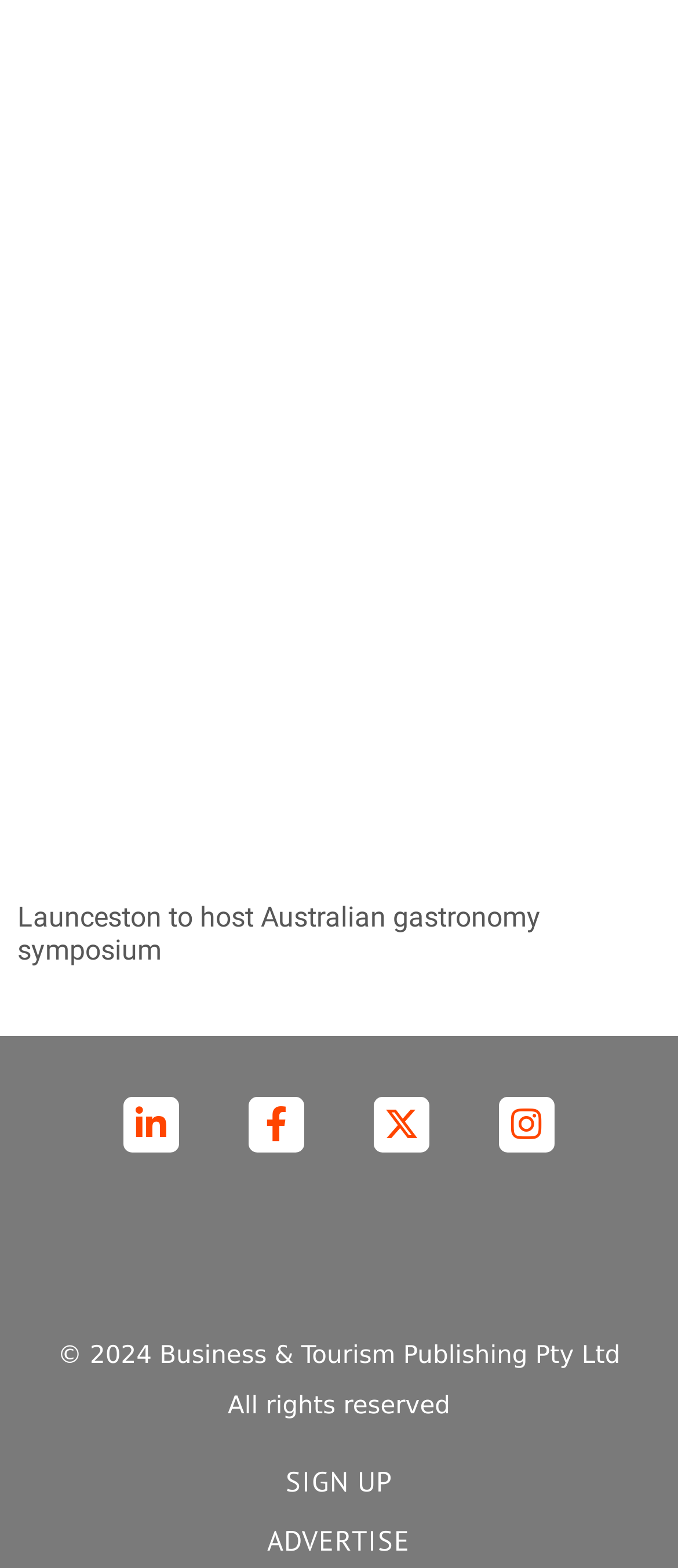Pinpoint the bounding box coordinates for the area that should be clicked to perform the following instruction: "Click on the link to read about the Australian gastronomy symposium".

[0.026, 0.015, 0.974, 0.563]